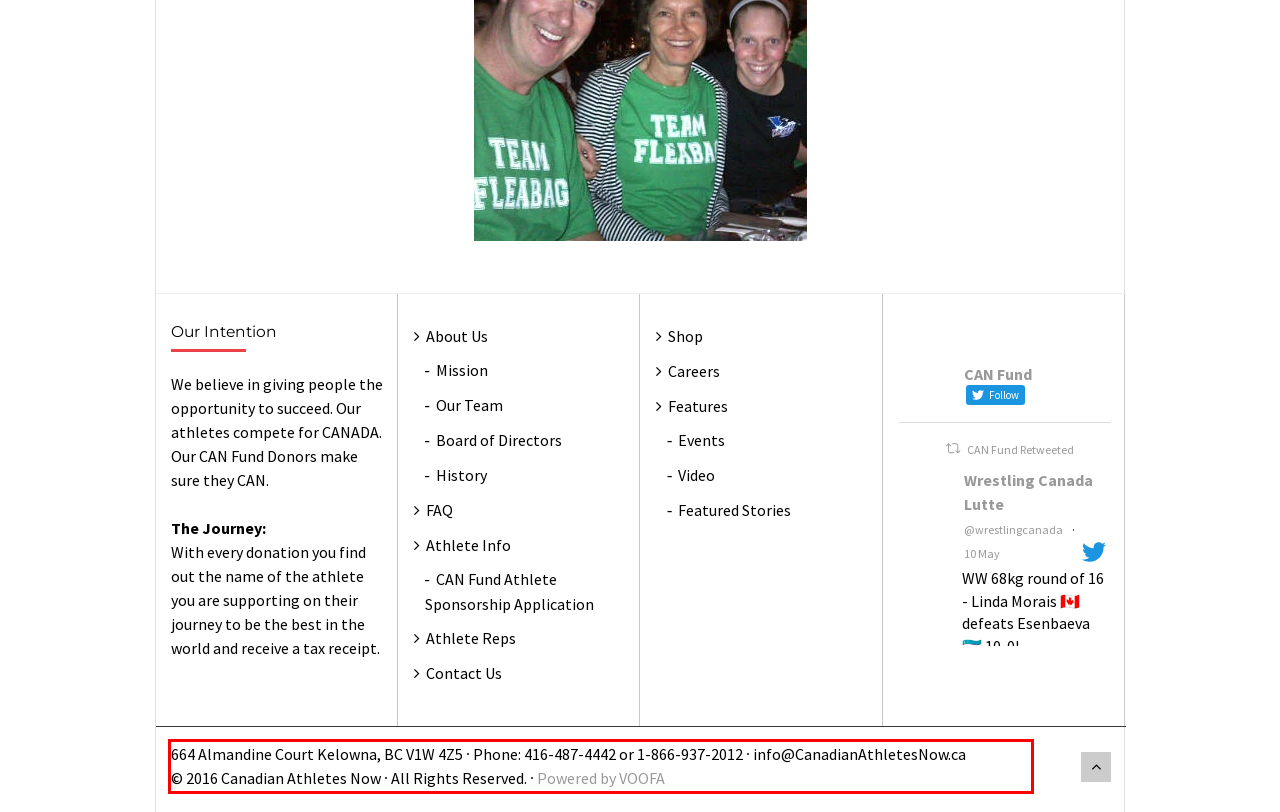You have a screenshot of a webpage with a red bounding box. Identify and extract the text content located inside the red bounding box.

664 Almandine Court Kelowna, BC V1W 4Z5 ∙ Phone: 416-487-4442 or 1-866-937-2012 ∙ info@CanadianAthletesNow.ca © 2016 Canadian Athletes Now ∙ All Rights Reserved. ∙ Powered by VOOFA